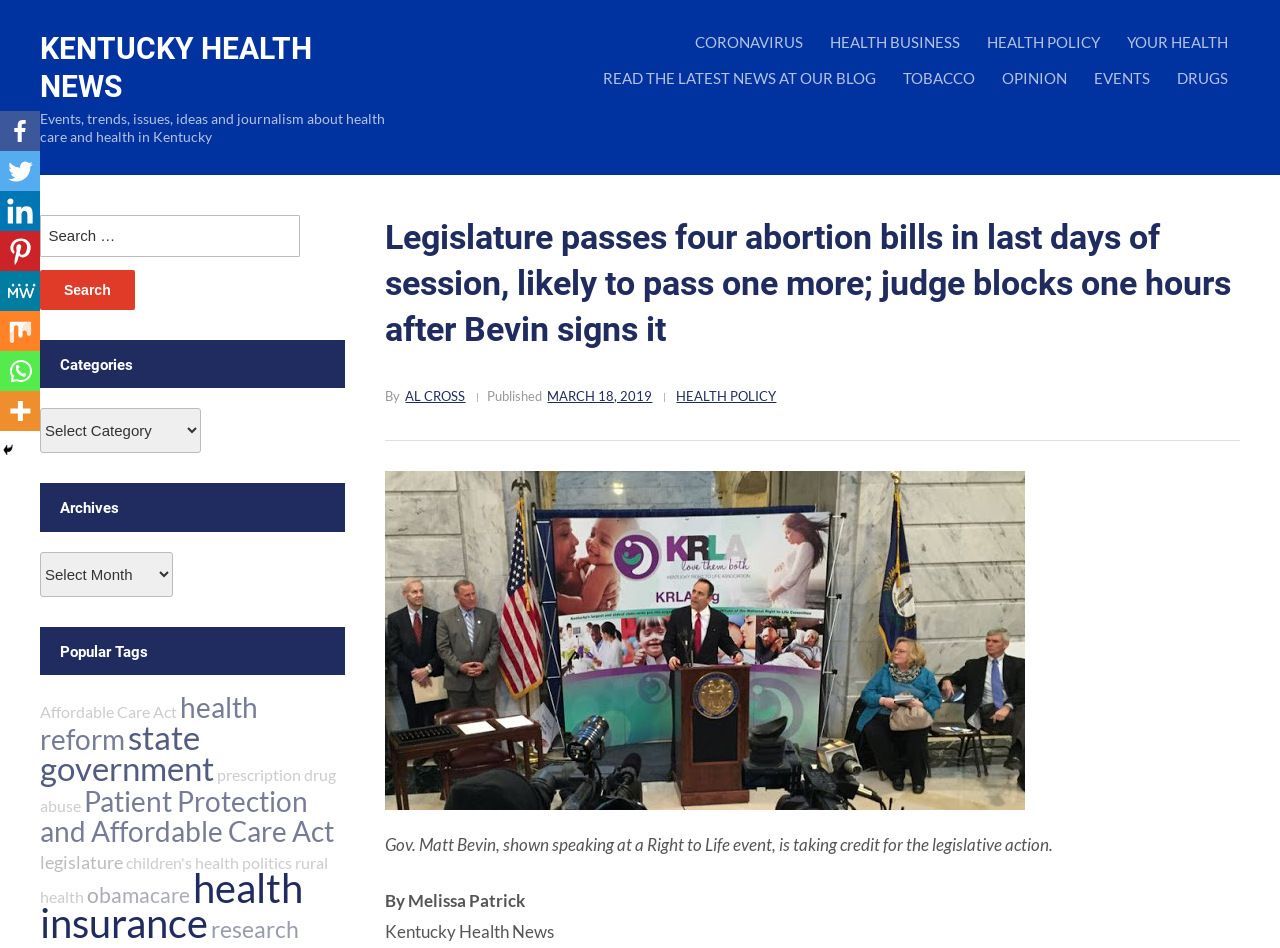Find the bounding box coordinates corresponding to the UI element with the description: "parent_node: Search for: value="Search"". The coordinates should be formatted as [left, top, right, bottom], with values as floats between 0 and 1.

[0.031, 0.285, 0.105, 0.327]